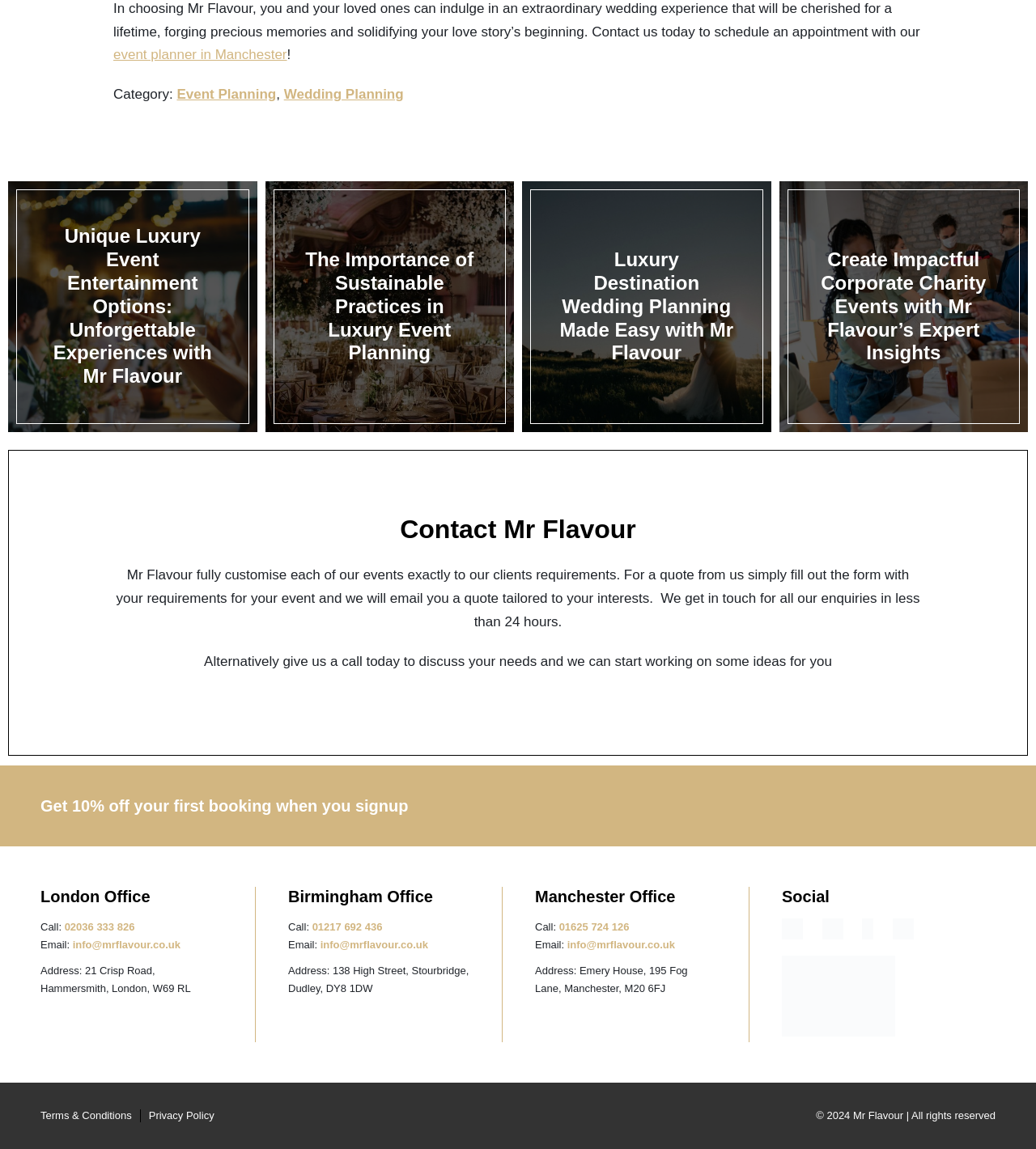What social media platforms does Mr Flavour have?
Please describe in detail the information shown in the image to answer the question.

The social media platforms of Mr Flavour can be found in the 'Social' section near the bottom of the webpage, where it displays the logos of Vimeo, Twitter, Facebook, and Instagram.